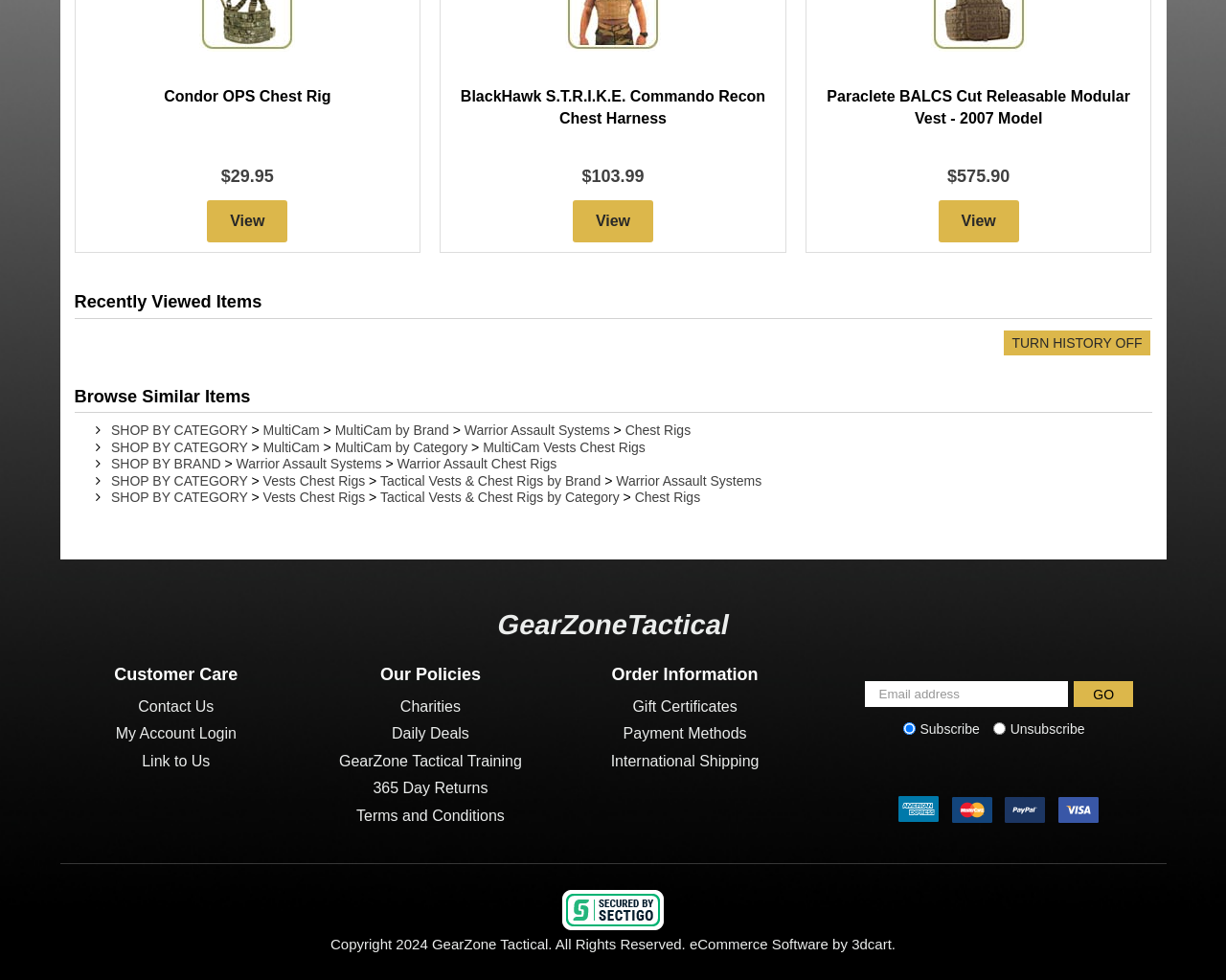What is the price of the Condor OPS Chest Rig?
Ensure your answer is thorough and detailed.

The price of the Condor OPS Chest Rig can be found by looking at the StaticText element with the OCR text '$29.95' which is located next to the link 'Condor OPS Chest Rig'.